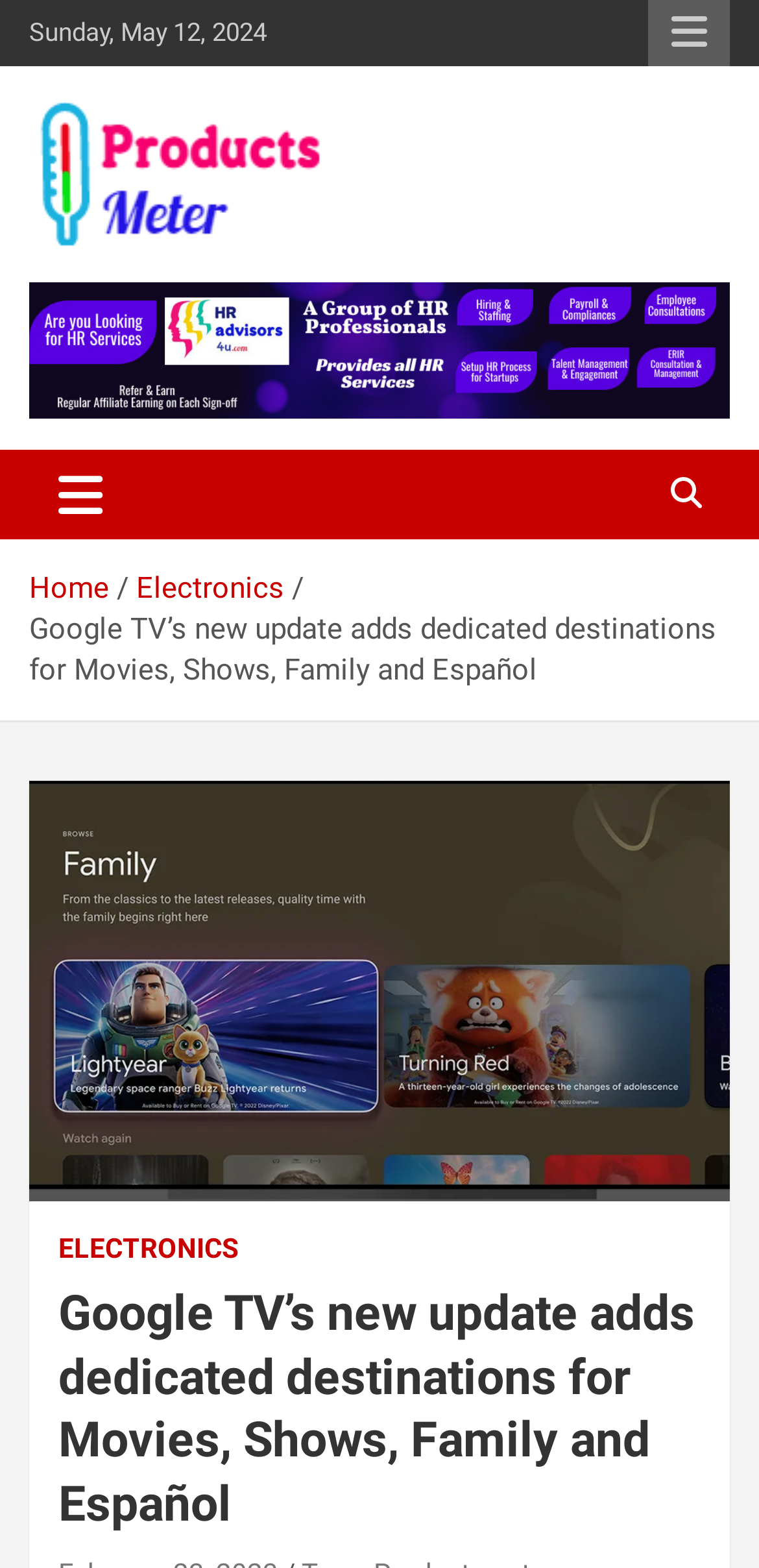What is the name of the website?
Kindly give a detailed and elaborate answer to the question.

I found the name of the website by looking at the top of the webpage, where it says 'productsmeter.com' in a link element, and also in the website's logo image.